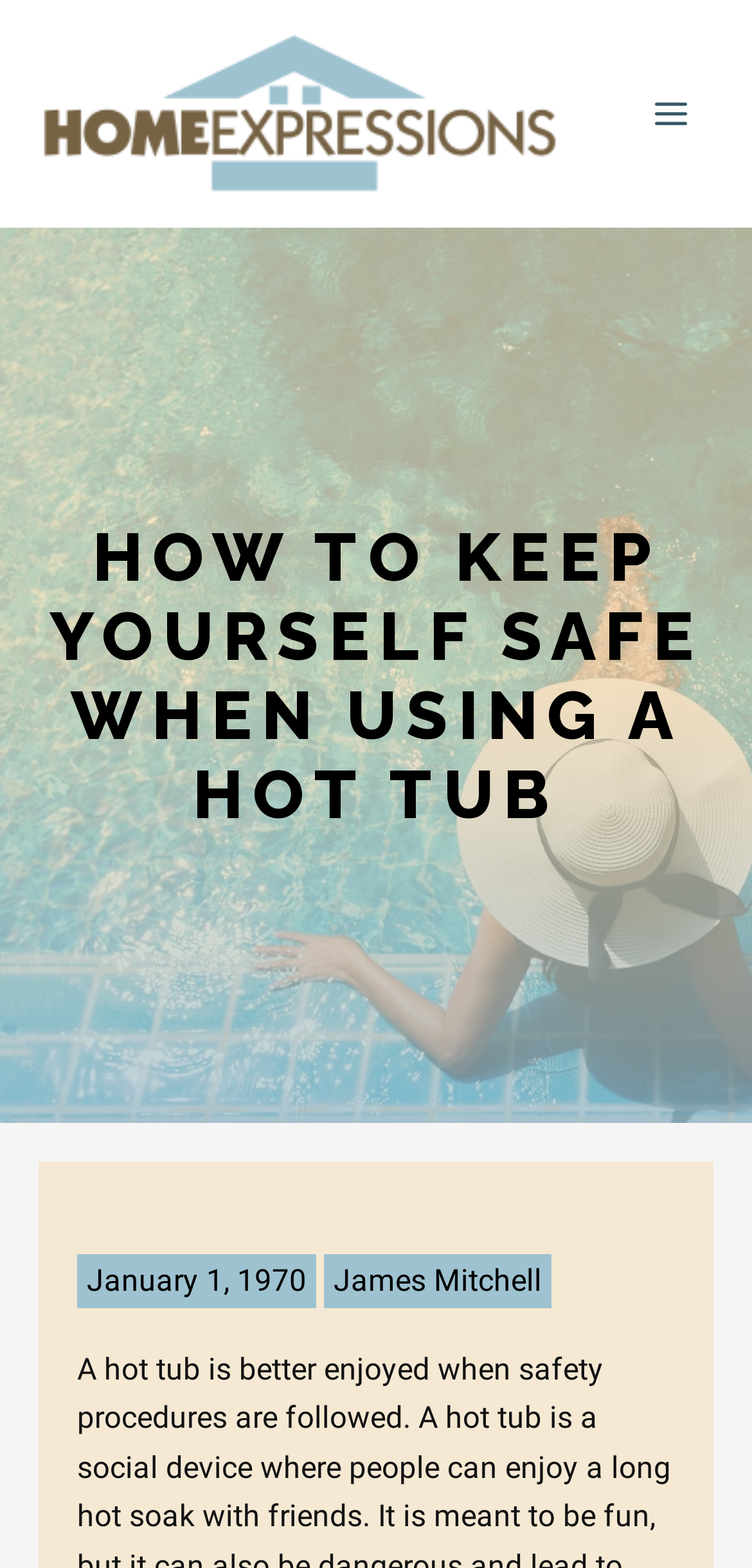Using the given element description, provide the bounding box coordinates (top-left x, top-left y, bottom-right x, bottom-right y) for the corresponding UI element in the screenshot: Main Menu

[0.838, 0.046, 0.949, 0.099]